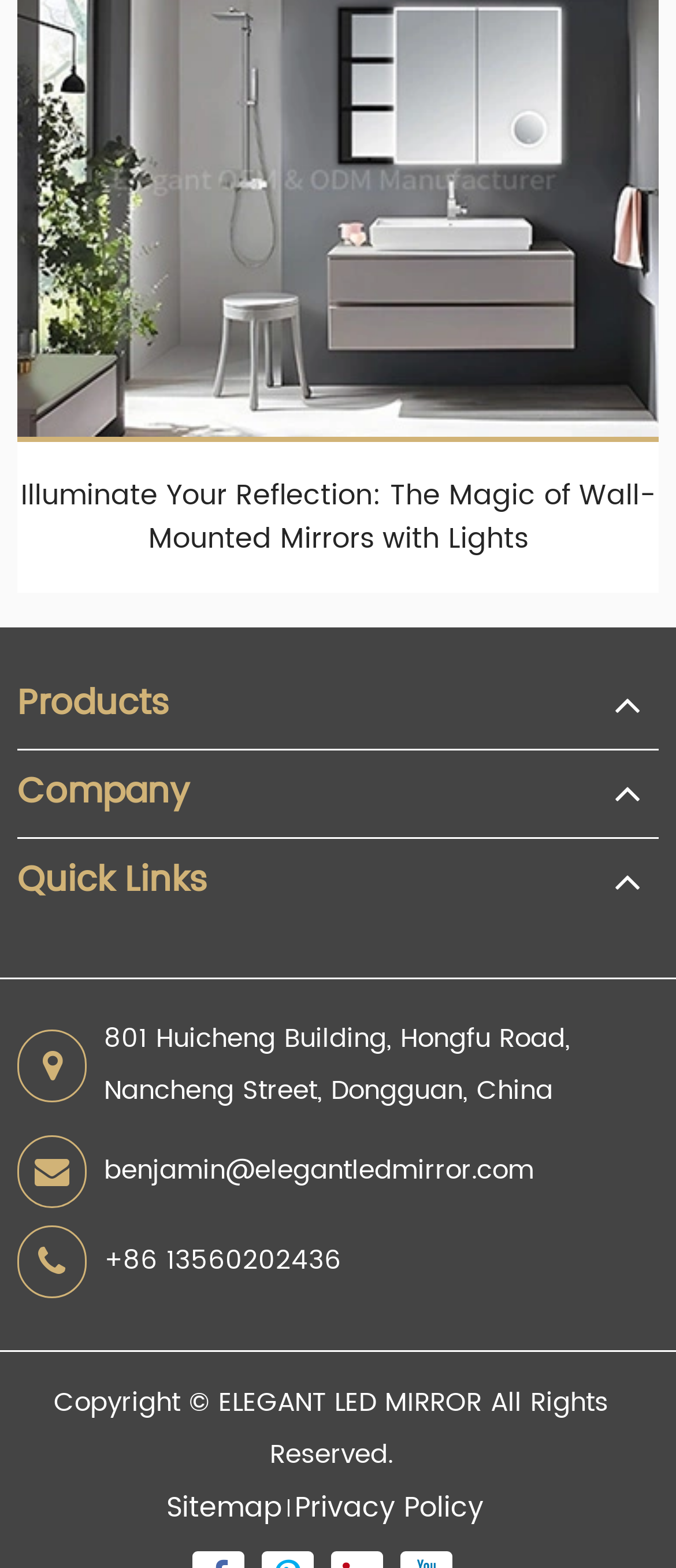Refer to the screenshot and give an in-depth answer to this question: What are the main sections of the website?

I found the main sections of the website by looking at the link elements located at the top of the webpage, which contain the section names 'Products', 'Company', and 'Quick Links'.